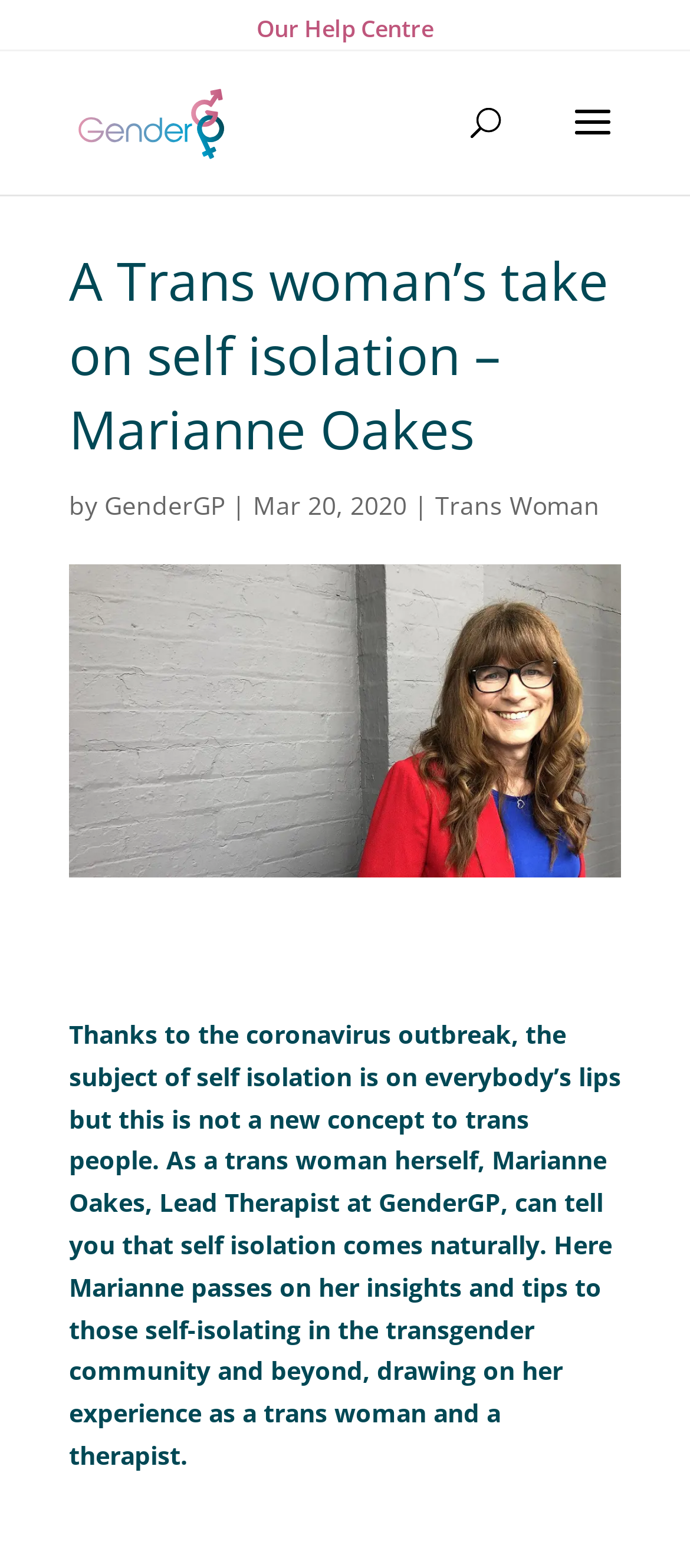Please specify the bounding box coordinates in the format (top-left x, top-left y, bottom-right x, bottom-right y), with all values as floating point numbers between 0 and 1. Identify the bounding box of the UI element described by: GenderGP

[0.151, 0.311, 0.326, 0.333]